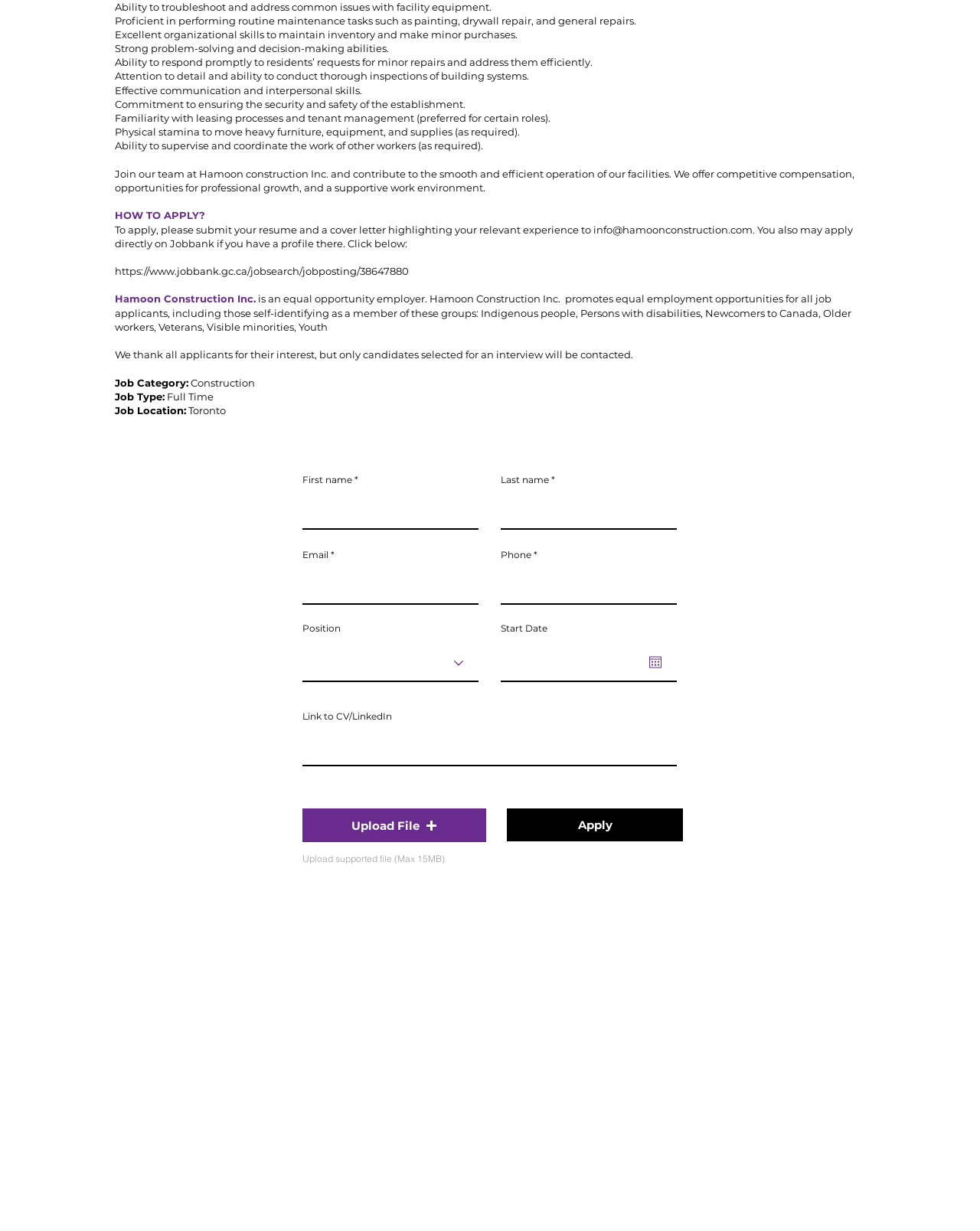Indicate the bounding box coordinates of the clickable region to achieve the following instruction: "Select position."

[0.309, 0.523, 0.488, 0.554]